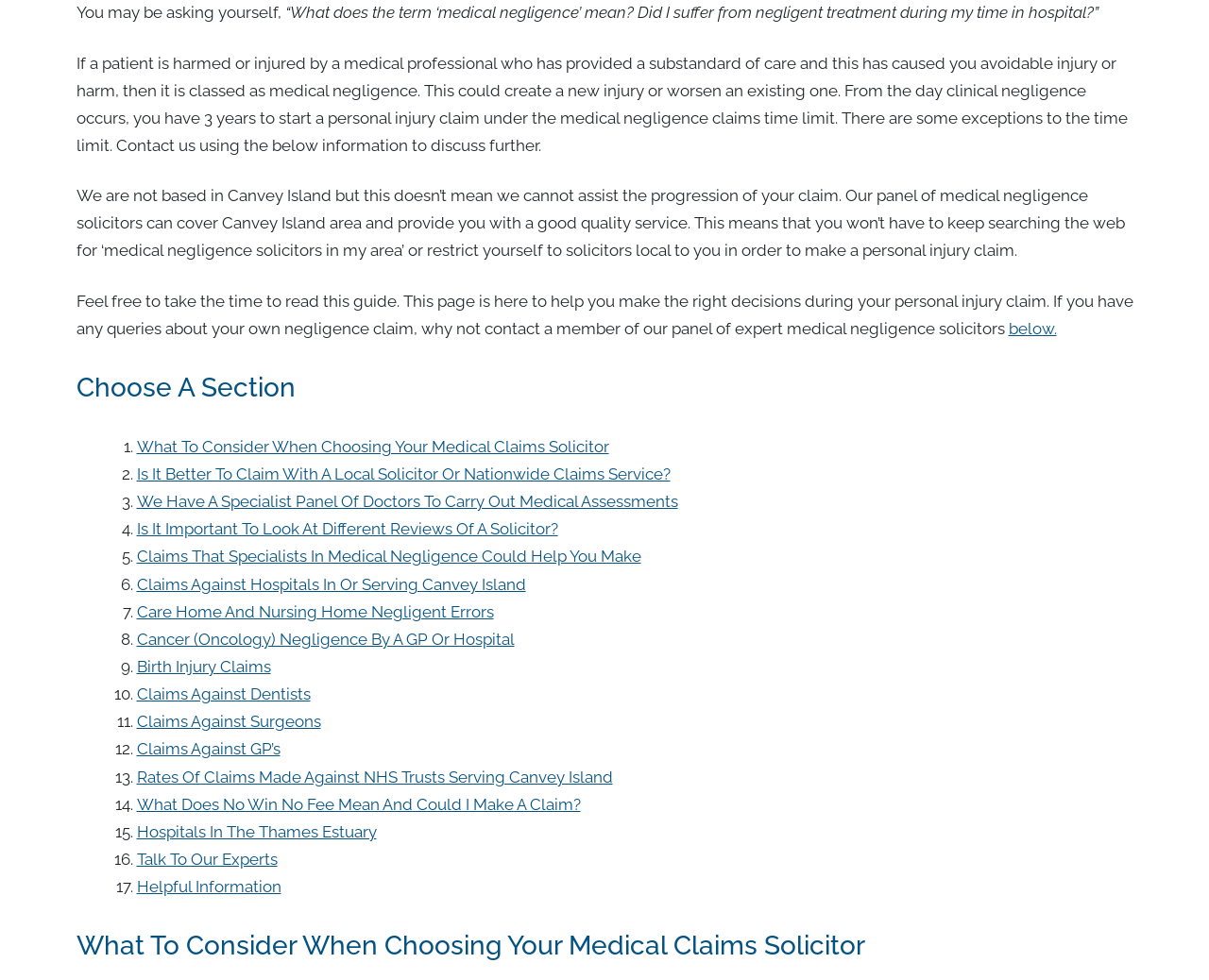Determine the bounding box coordinates of the clickable area required to perform the following instruction: "Read 'Helpful Information'". The coordinates should be represented as four float numbers between 0 and 1: [left, top, right, bottom].

[0.113, 0.895, 0.232, 0.914]